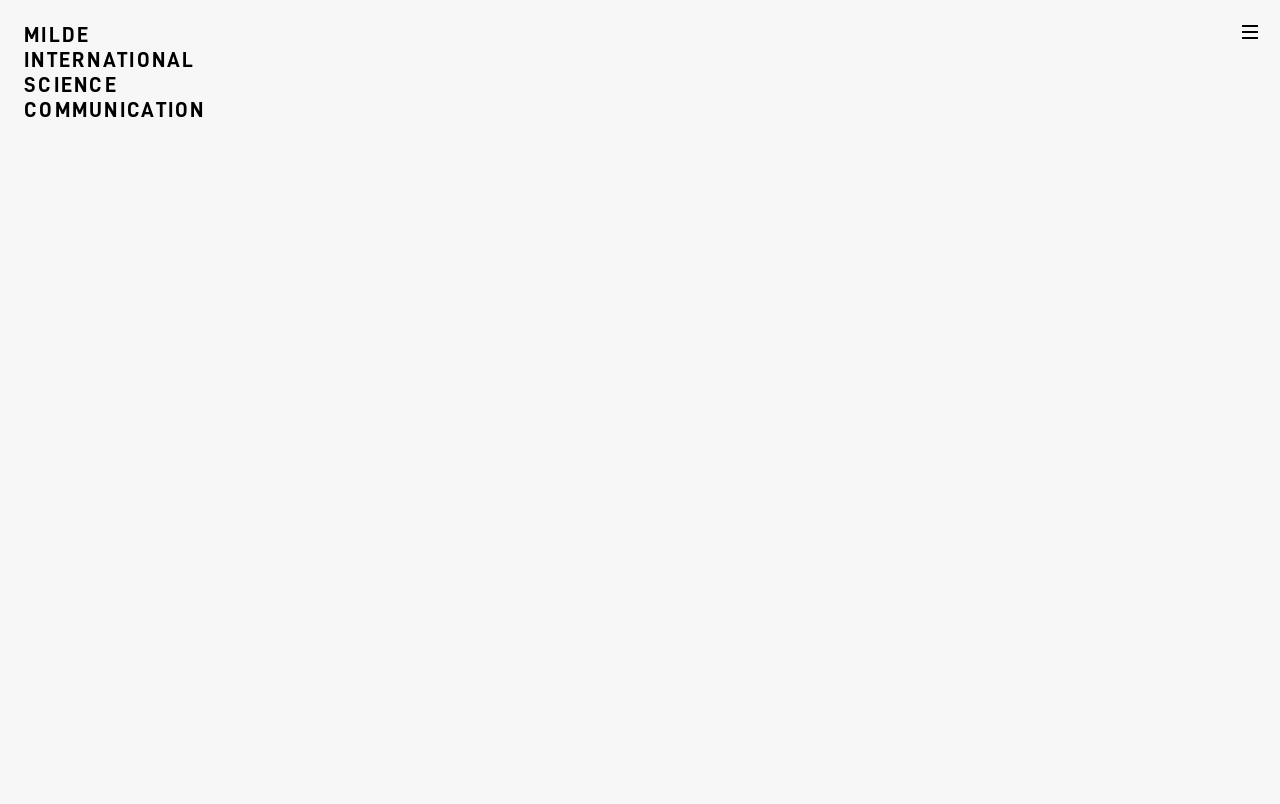Analyze the image and answer the question with as much detail as possible: 
What is the company name?

The company name can be found in the top-left corner of the webpage, where the logo is located. The logo consists of four static text elements: 'MILDE', 'INTERNATIONAL', 'SCIENCE', and 'COMMUNICATION'. The company name is 'Milde International'.